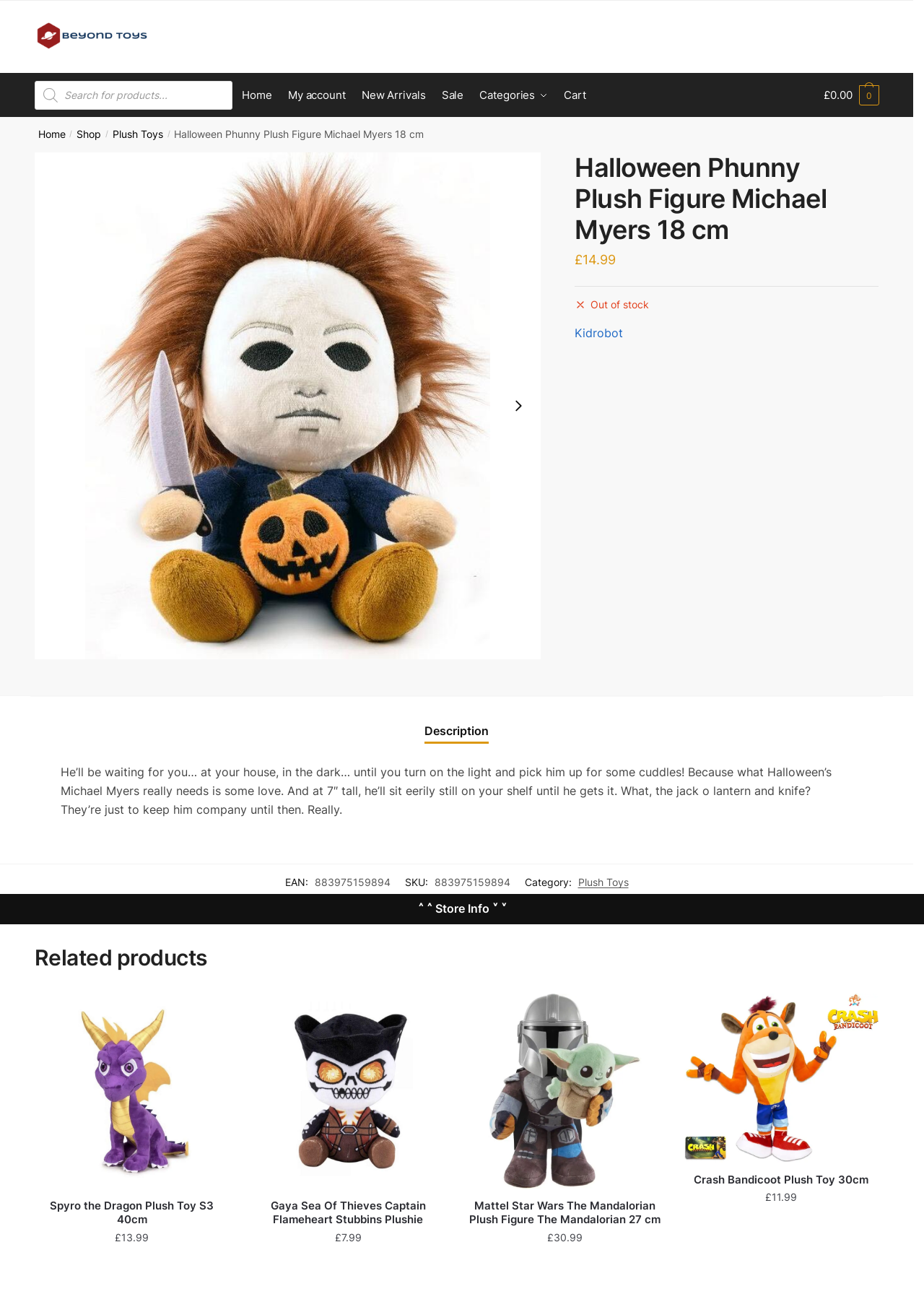What is the name of the manufacturer of the related product 'Spyro the Dragon Plush Toy S3 40cm'?
Using the image, answer in one word or phrase.

Not specified